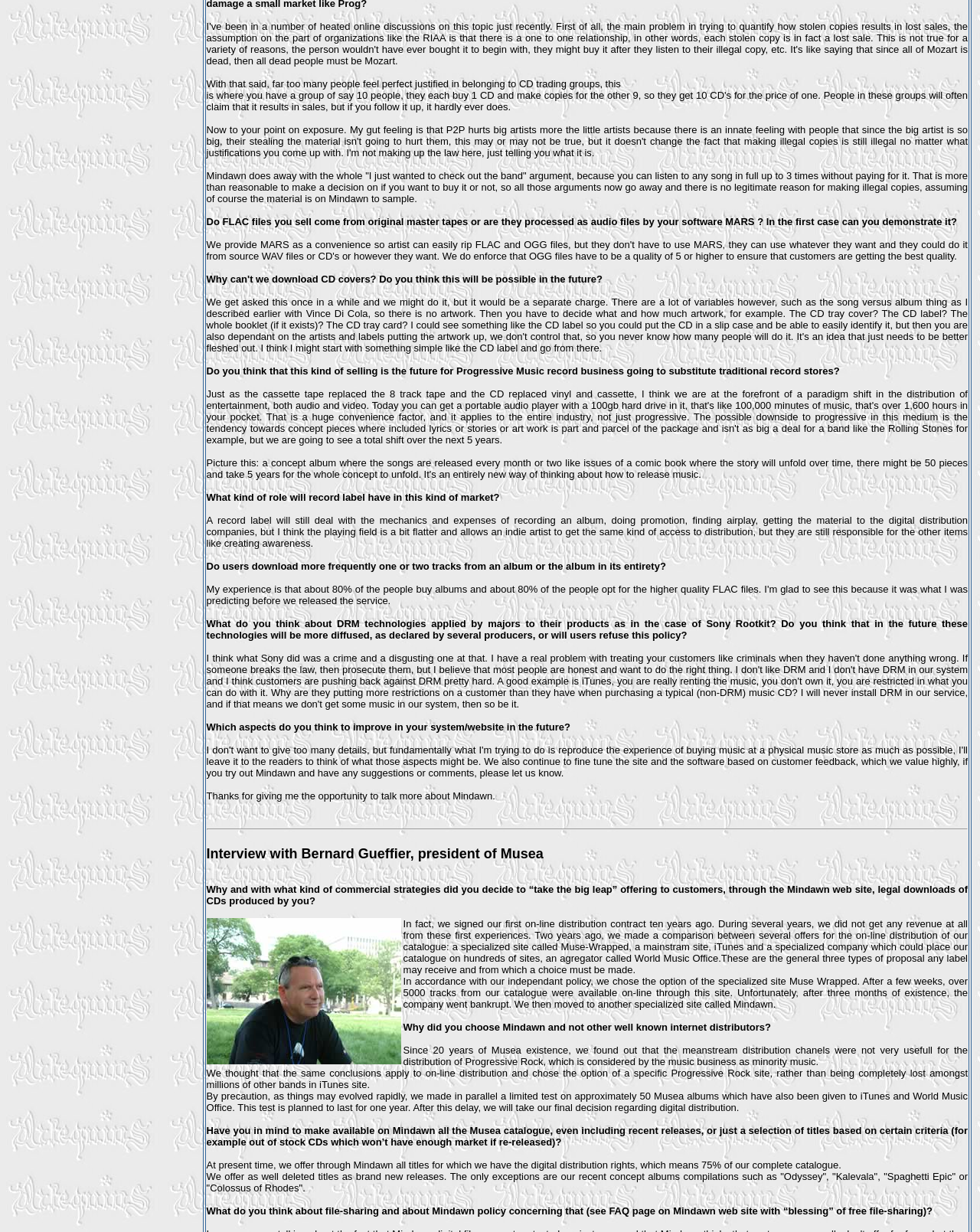How long will the test on iTunes and World Music Office last?
Based on the screenshot, provide a one-word or short-phrase response.

One year